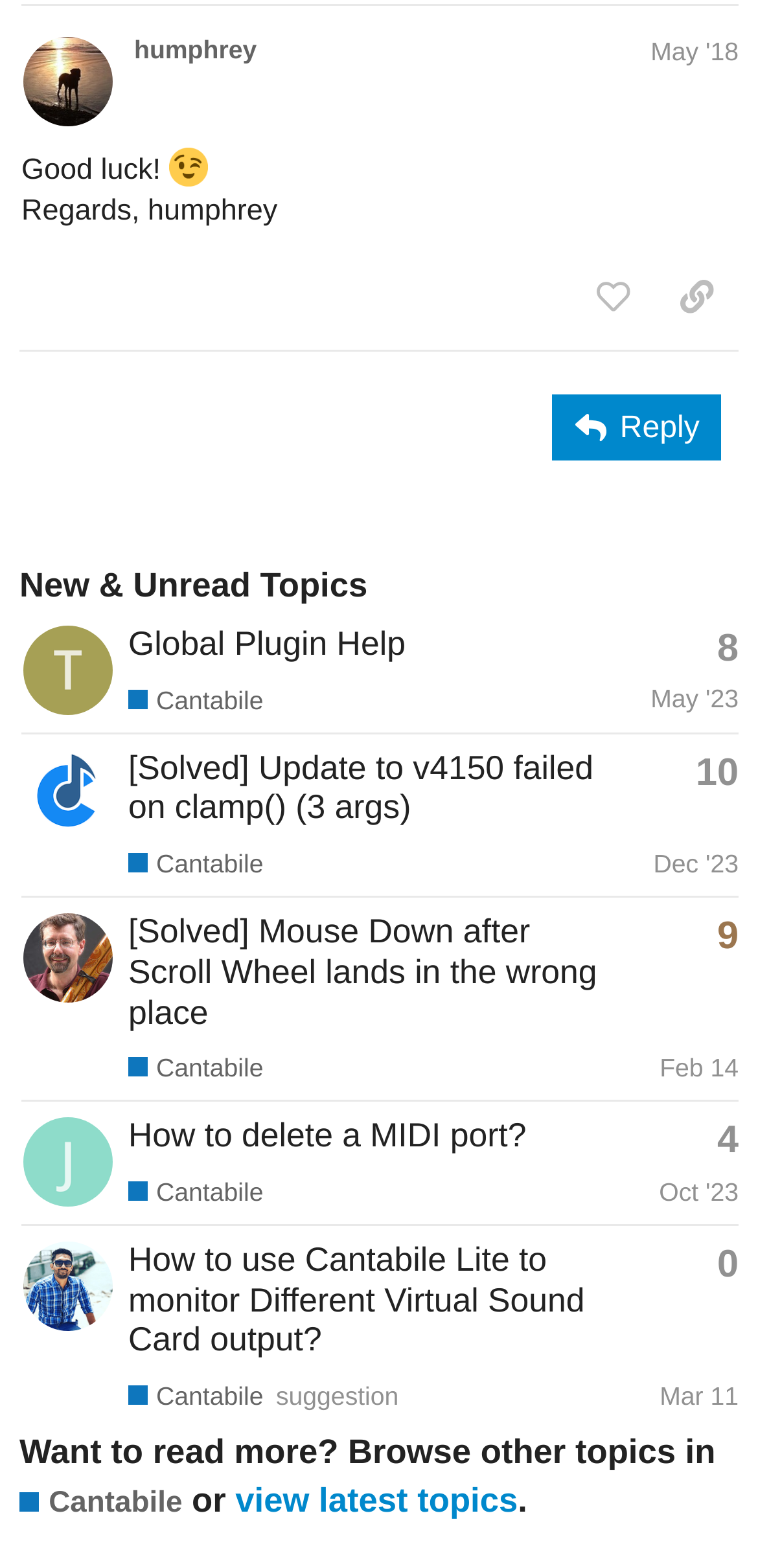What is the topic of the second post in the New & Unread Topics section?
Using the details shown in the screenshot, provide a comprehensive answer to the question.

I looked at the second gridcell element inside the table element with the heading 'New & Unread Topics', and found a heading element with the text '[Solved] Update to v4150 failed on clamp() (3 args)'.